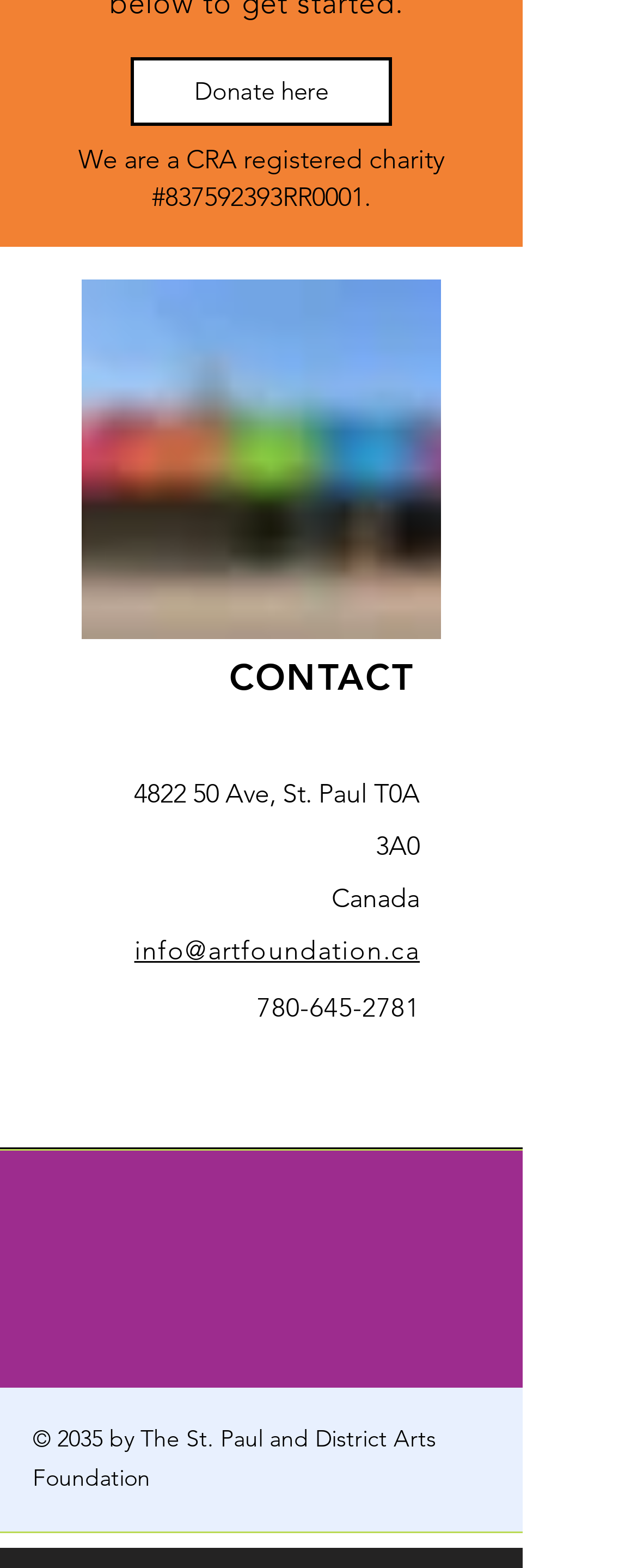Give a concise answer using one word or a phrase to the following question:
What is the address of the foundation?

4822 50 Ave, St. Paul T0A 3A0